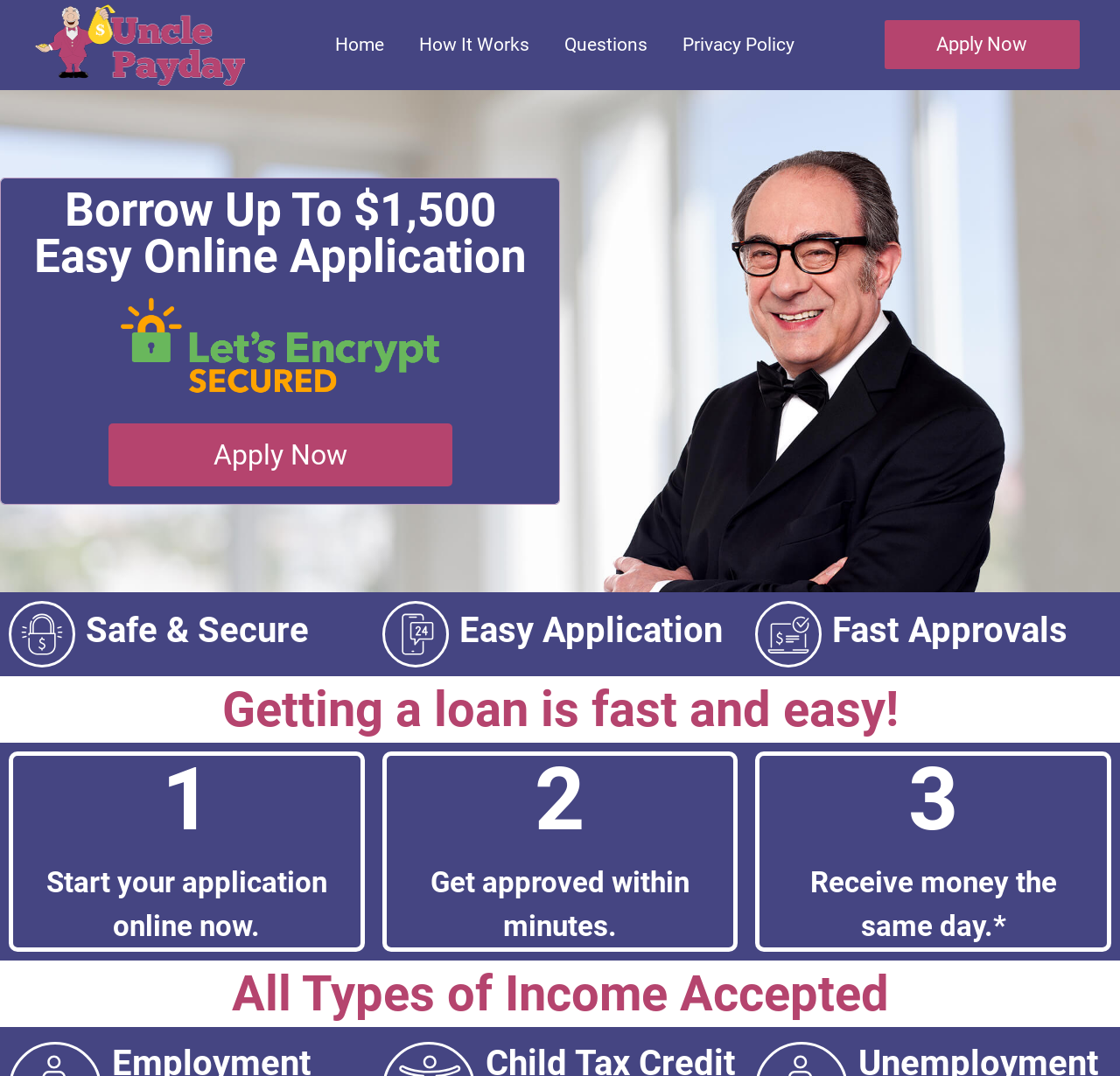What is the benefit of using this loan service?
Please respond to the question with a detailed and well-explained answer.

The answer can be found in the heading element 'Fast Approvals' which is located at the bottom of the webpage, indicating that one of the benefits of using this loan service is fast approvals.